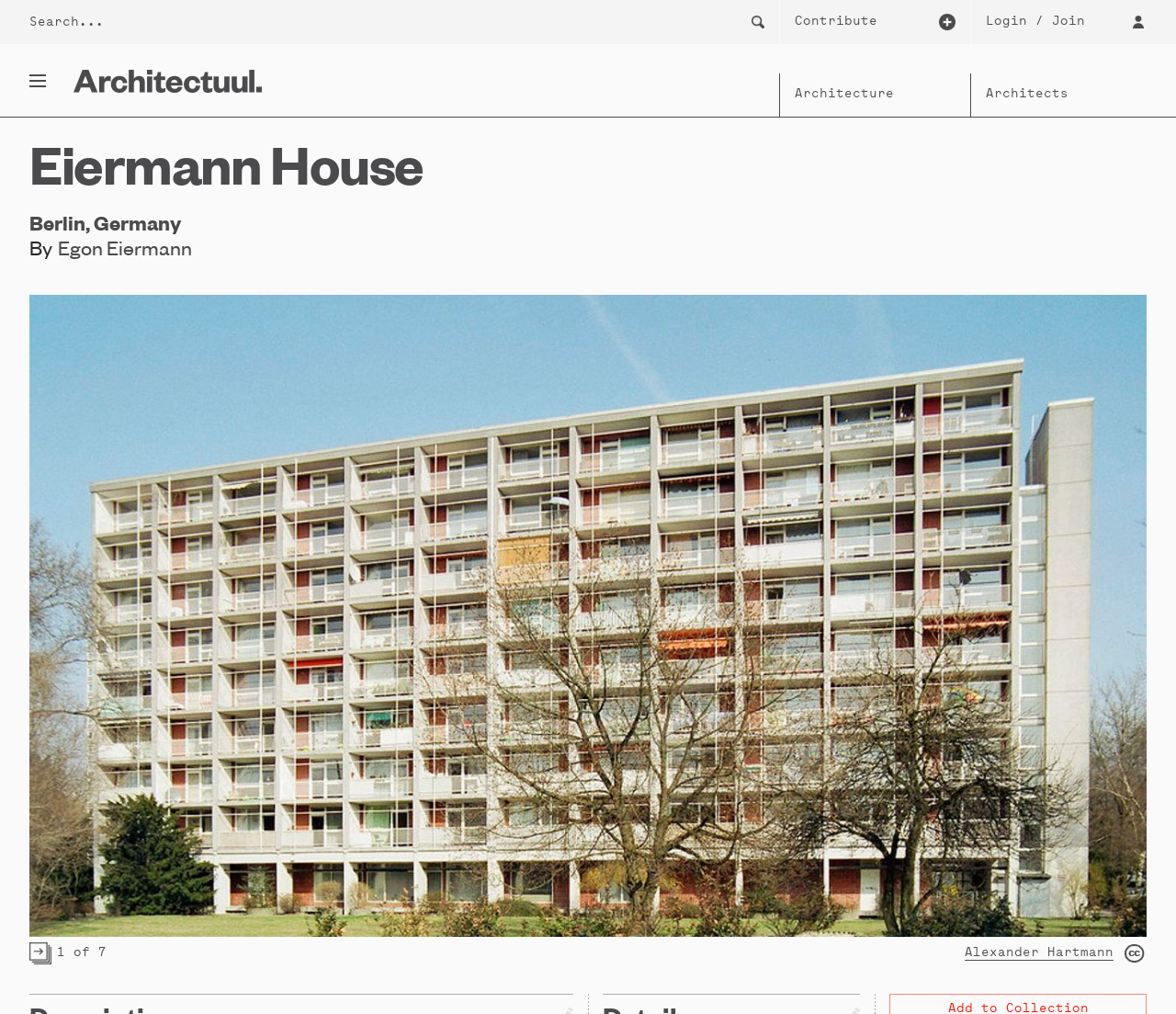What is the purpose of the disclosure triangle?
Provide a detailed answer to the question using information from the image.

I found the answer by looking at the disclosure triangle element with the text 'Login / Join', indicating that this element is used to expand or collapse the login or join functionality on the webpage.